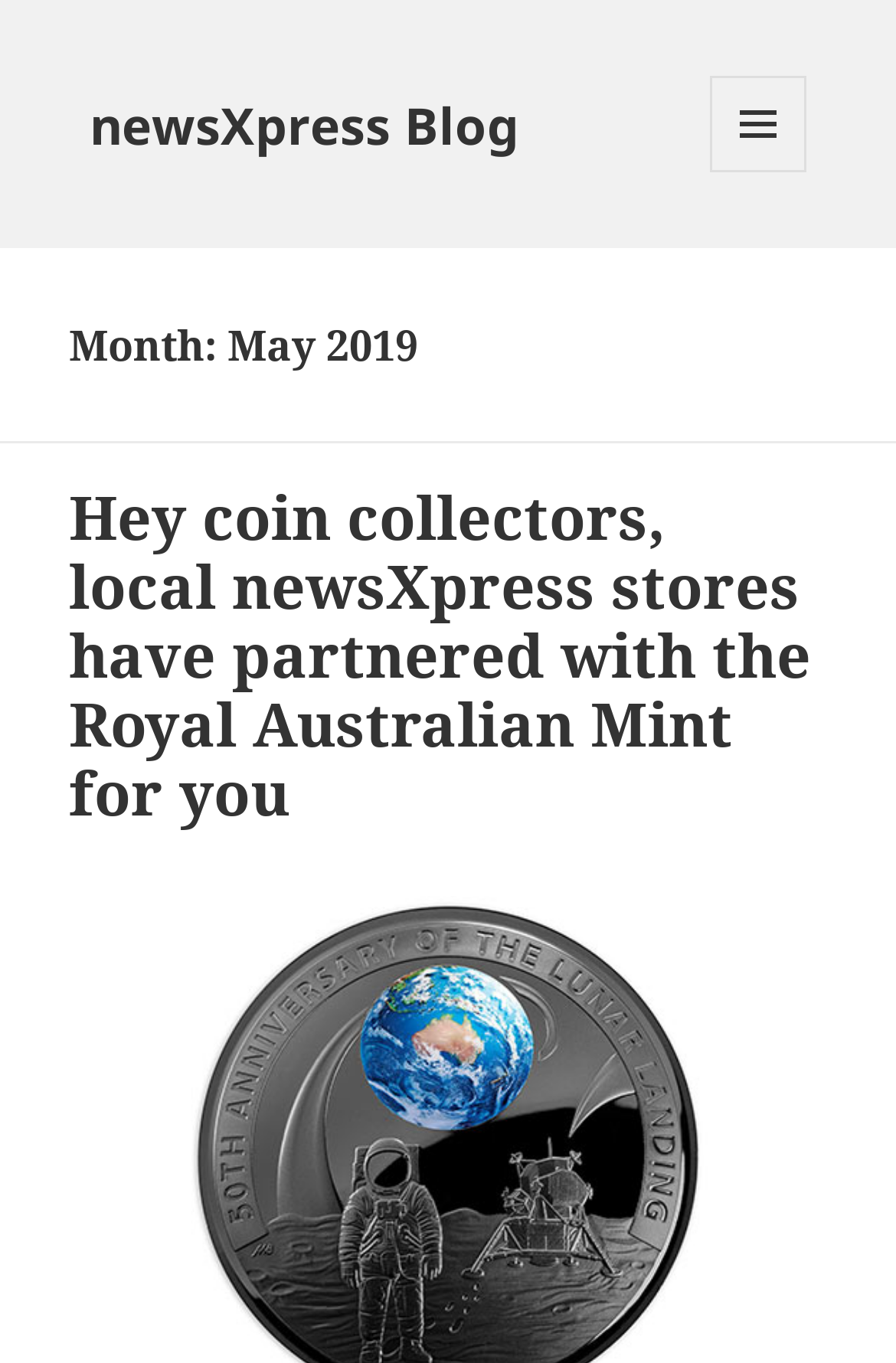Is the menu expanded?
Provide an in-depth and detailed answer to the question.

I determined the answer by looking at the button element ' MENU AND WIDGETS' which has an attribute 'expanded' set to 'False'.